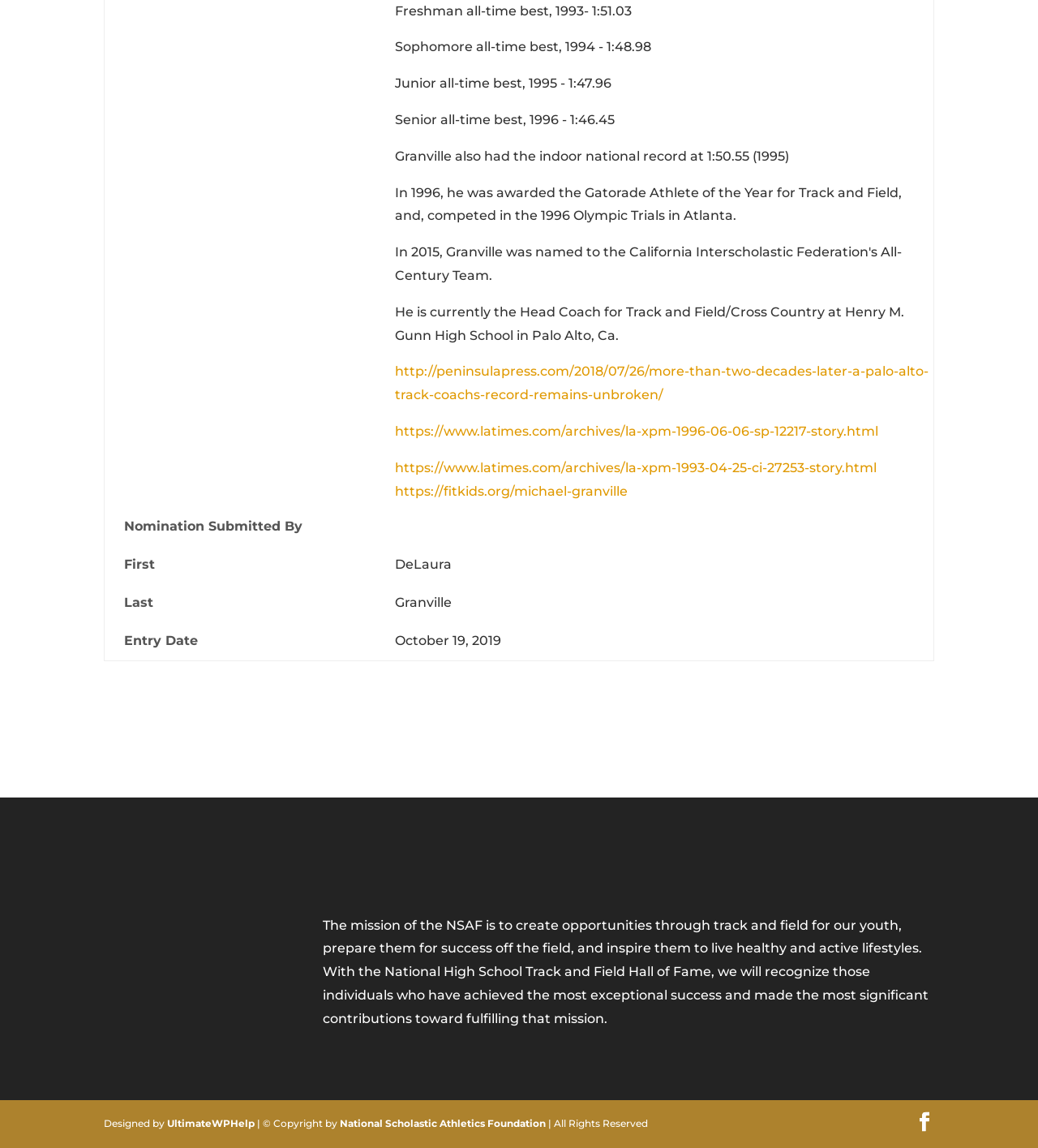Find the bounding box coordinates of the element to click in order to complete the given instruction: "check the entry date."

[0.38, 0.542, 0.9, 0.575]